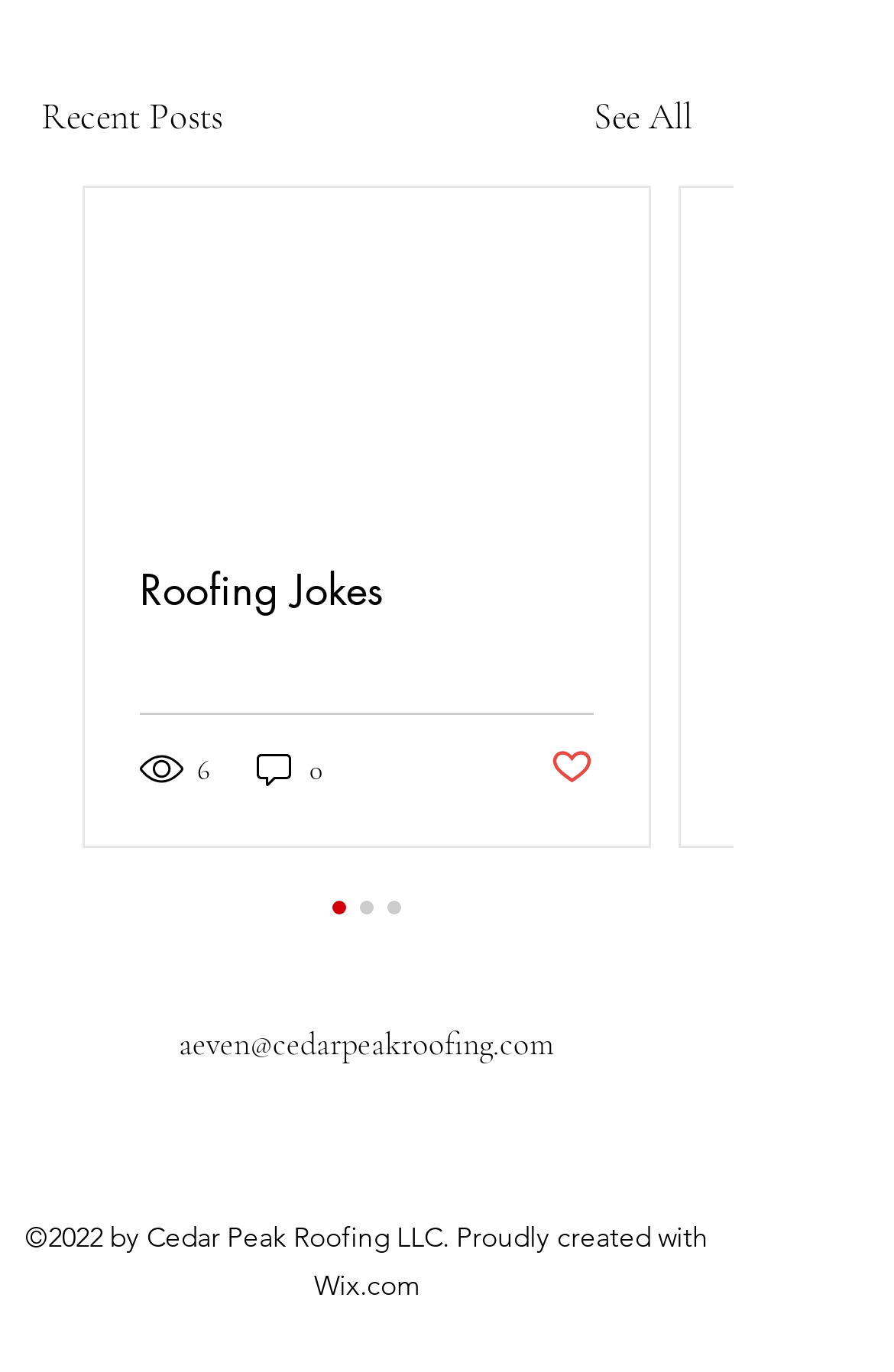What is the purpose of the 'Post not marked as liked' button?
Provide a detailed answer to the question, using the image to inform your response.

The 'Post not marked as liked' button is likely a toggle button that allows users to like or unlike a post. When the button is clicked, it will mark the post as liked. The presence of this button suggests that the webpage allows users to interact with posts in some way.